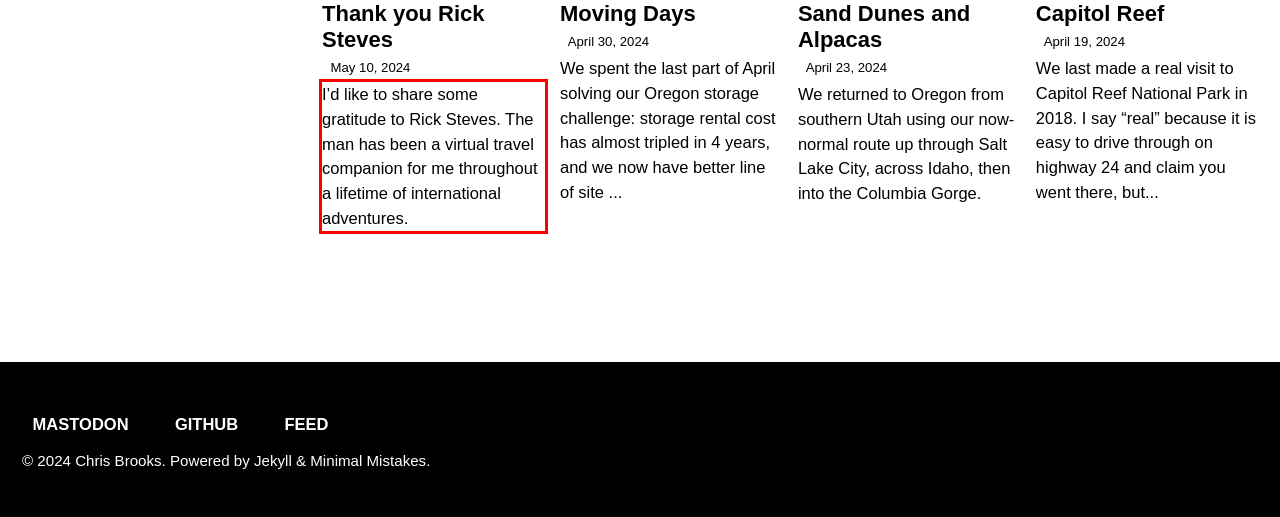You have a screenshot of a webpage with a red bounding box. Use OCR to generate the text contained within this red rectangle.

I’d like to share some gratitude to Rick Steves. The man has been a virtual travel companion for me throughout a lifetime of international adventures.